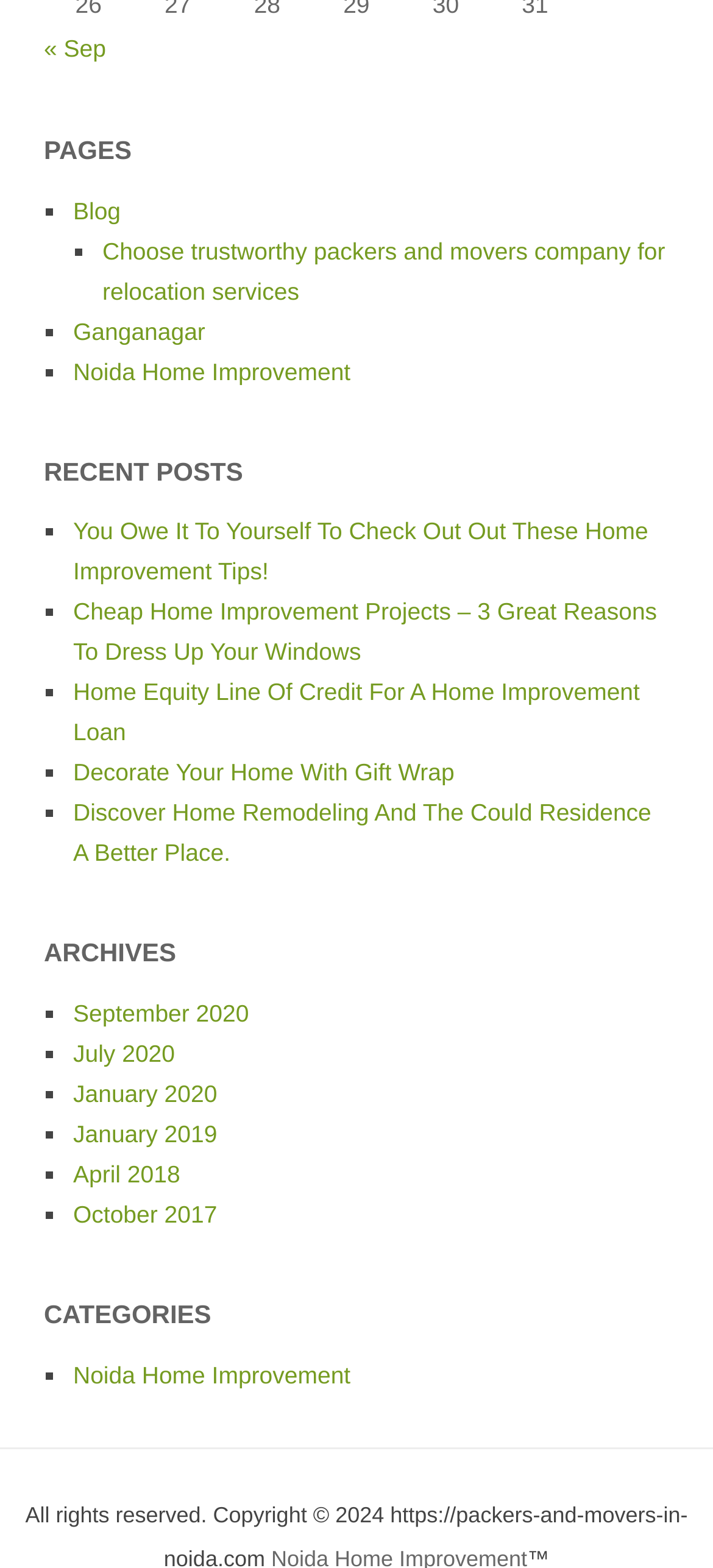Please identify the bounding box coordinates of the element that needs to be clicked to perform the following instruction: "Visit the book review page".

None